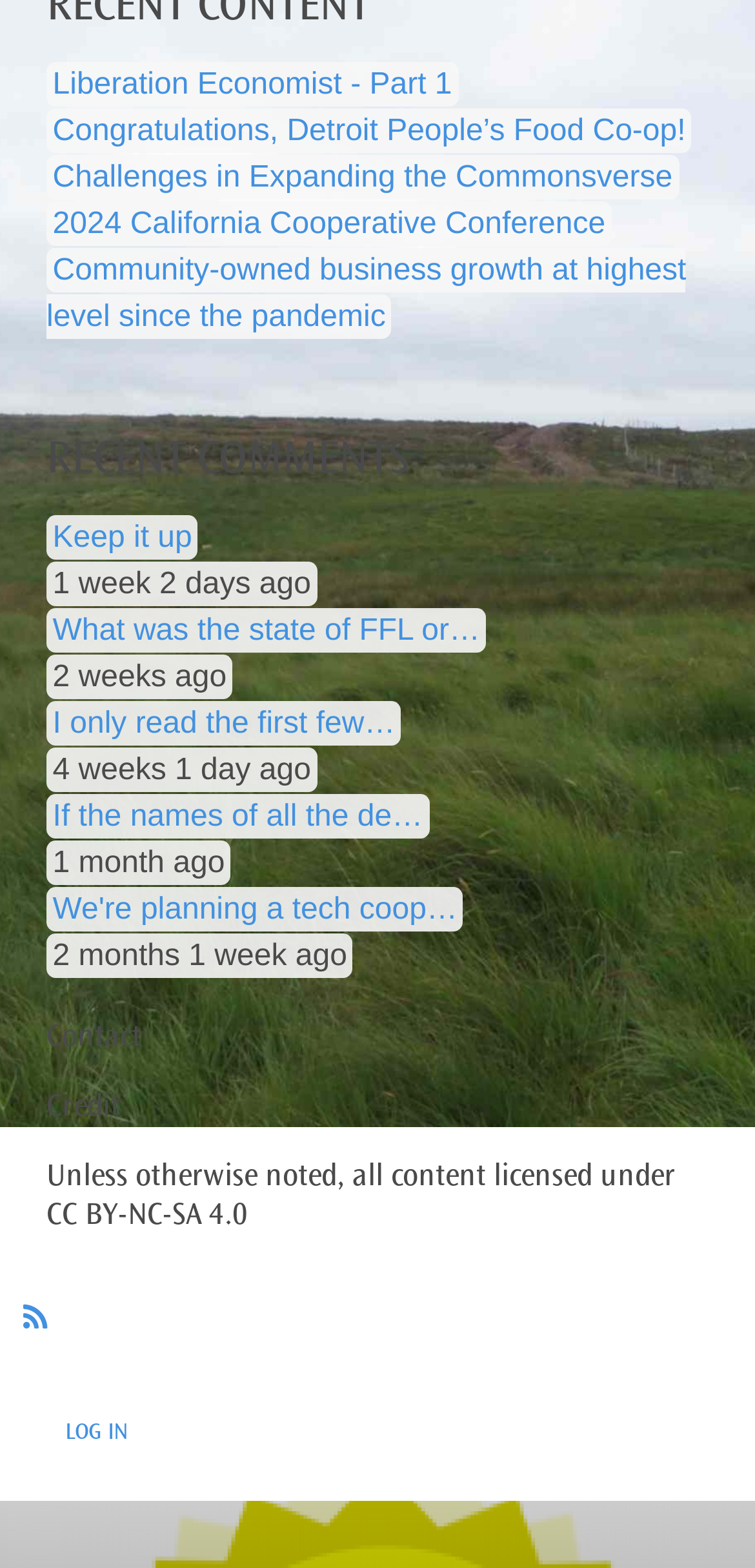Use a single word or phrase to answer the following:
What is the last item in the list of links at the top of the page?

Community-owned business growth at highest level since the pandemic